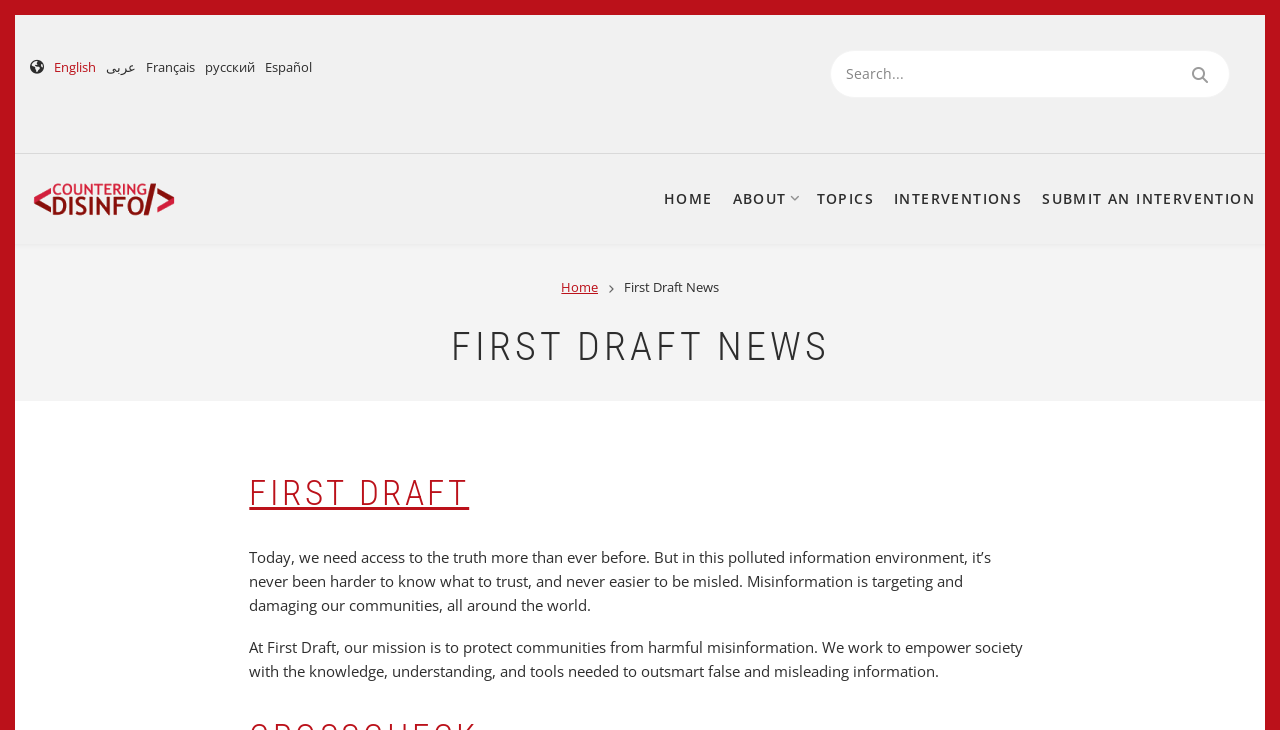Specify the bounding box coordinates of the area to click in order to execute this command: 'Read about First Draft News'. The coordinates should consist of four float numbers ranging from 0 to 1, and should be formatted as [left, top, right, bottom].

[0.195, 0.647, 0.805, 0.705]